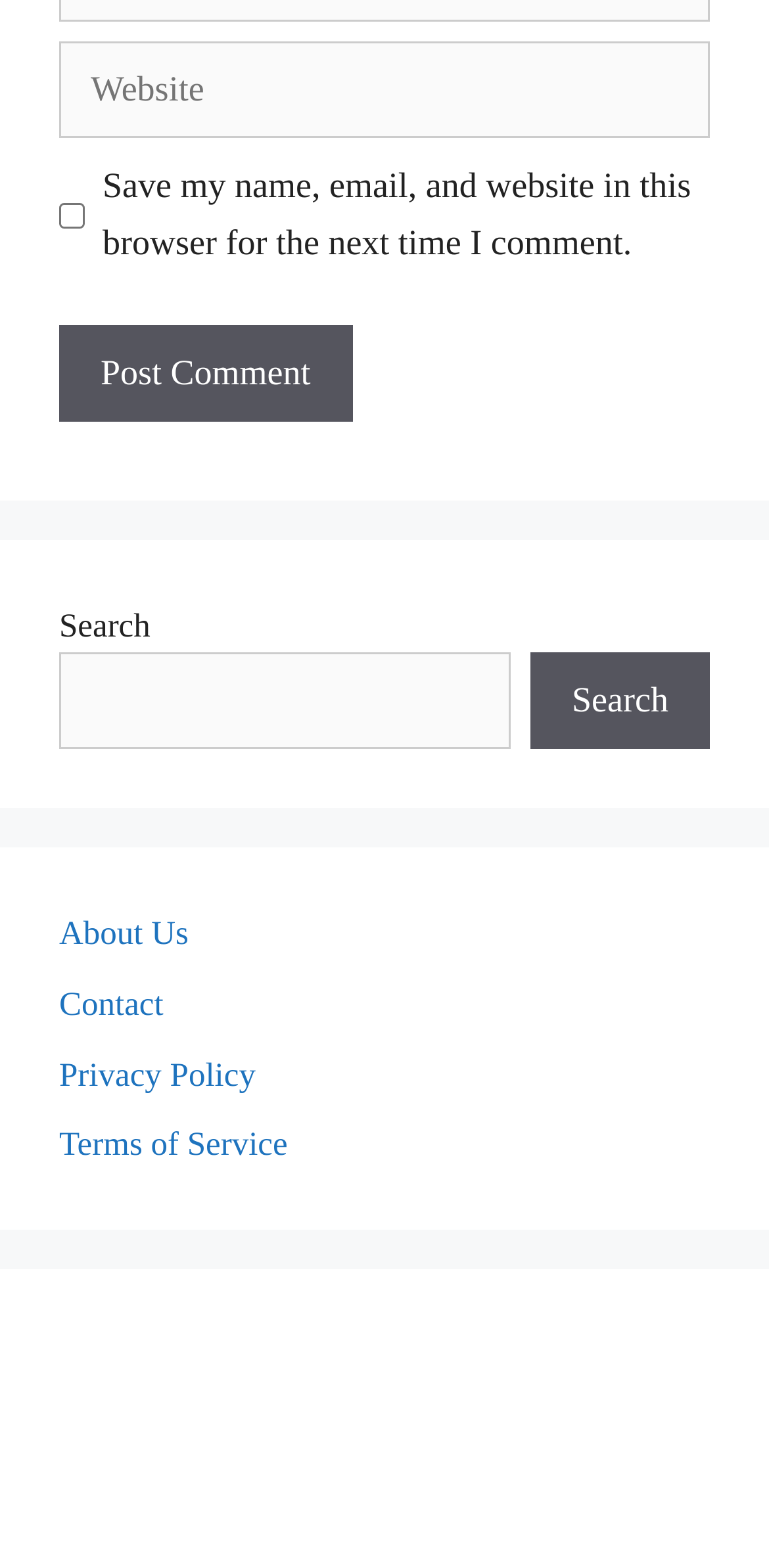Extract the bounding box coordinates of the UI element described by: "parent_node: Comment name="url" placeholder="Website"". The coordinates should include four float numbers ranging from 0 to 1, e.g., [left, top, right, bottom].

[0.077, 0.027, 0.923, 0.088]